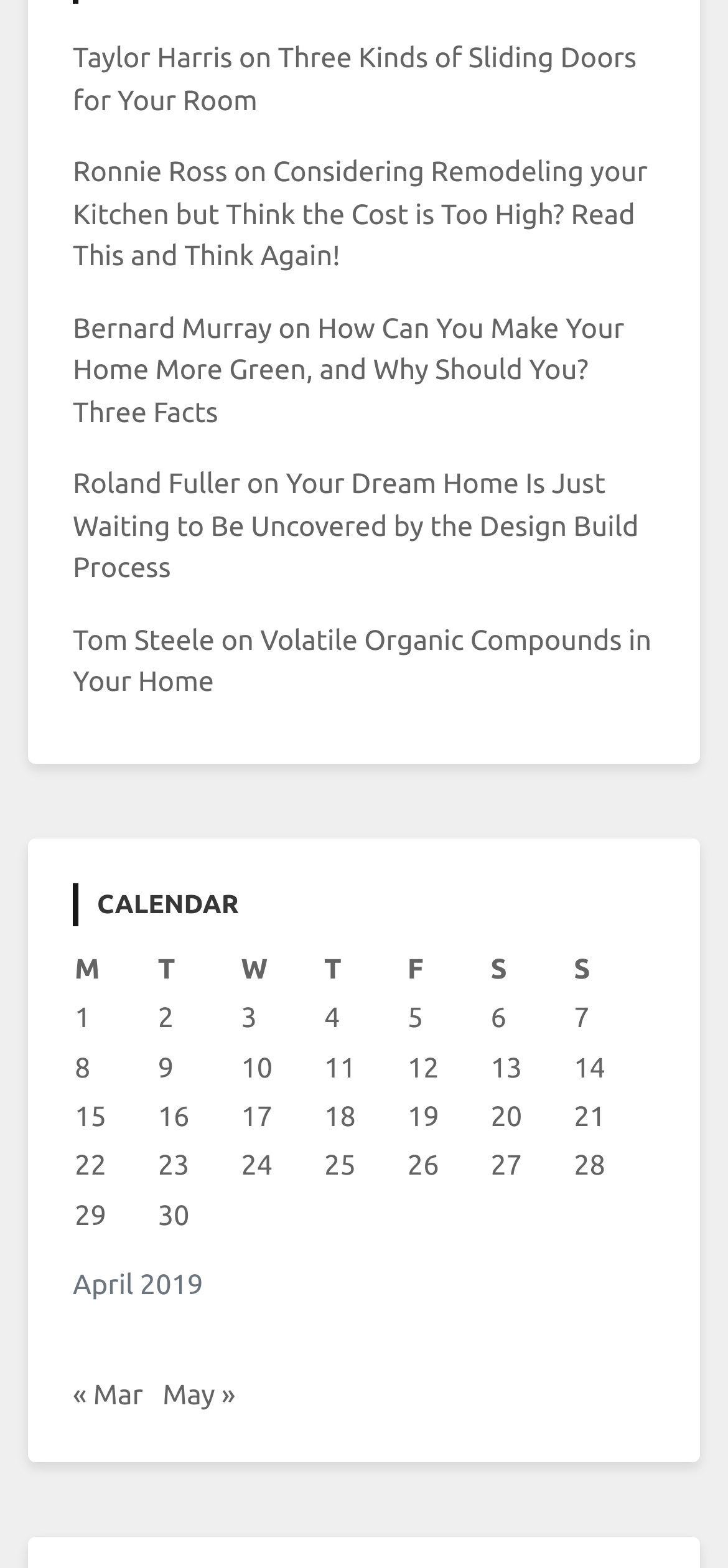Identify the bounding box coordinates of the region I need to click to complete this instruction: "Read 'Volatile Organic Compounds in Your Home'".

[0.1, 0.397, 0.895, 0.444]